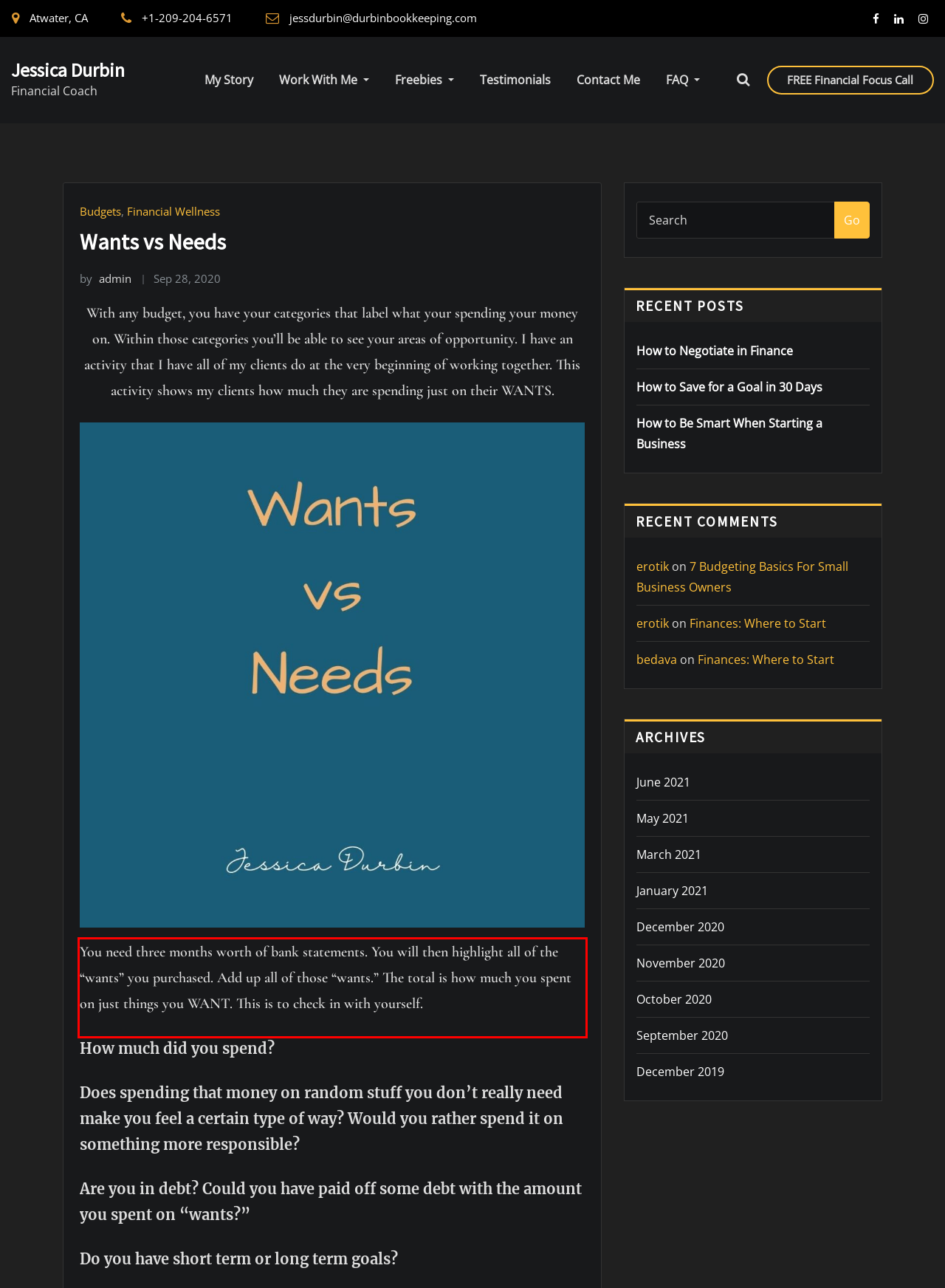You have a screenshot of a webpage with a UI element highlighted by a red bounding box. Use OCR to obtain the text within this highlighted area.

You need three months worth of bank statements. You will then highlight all of the “wants” you purchased. Add up all of those “wants.” The total is how much you spent on just things you WANT. This is to check in with yourself.